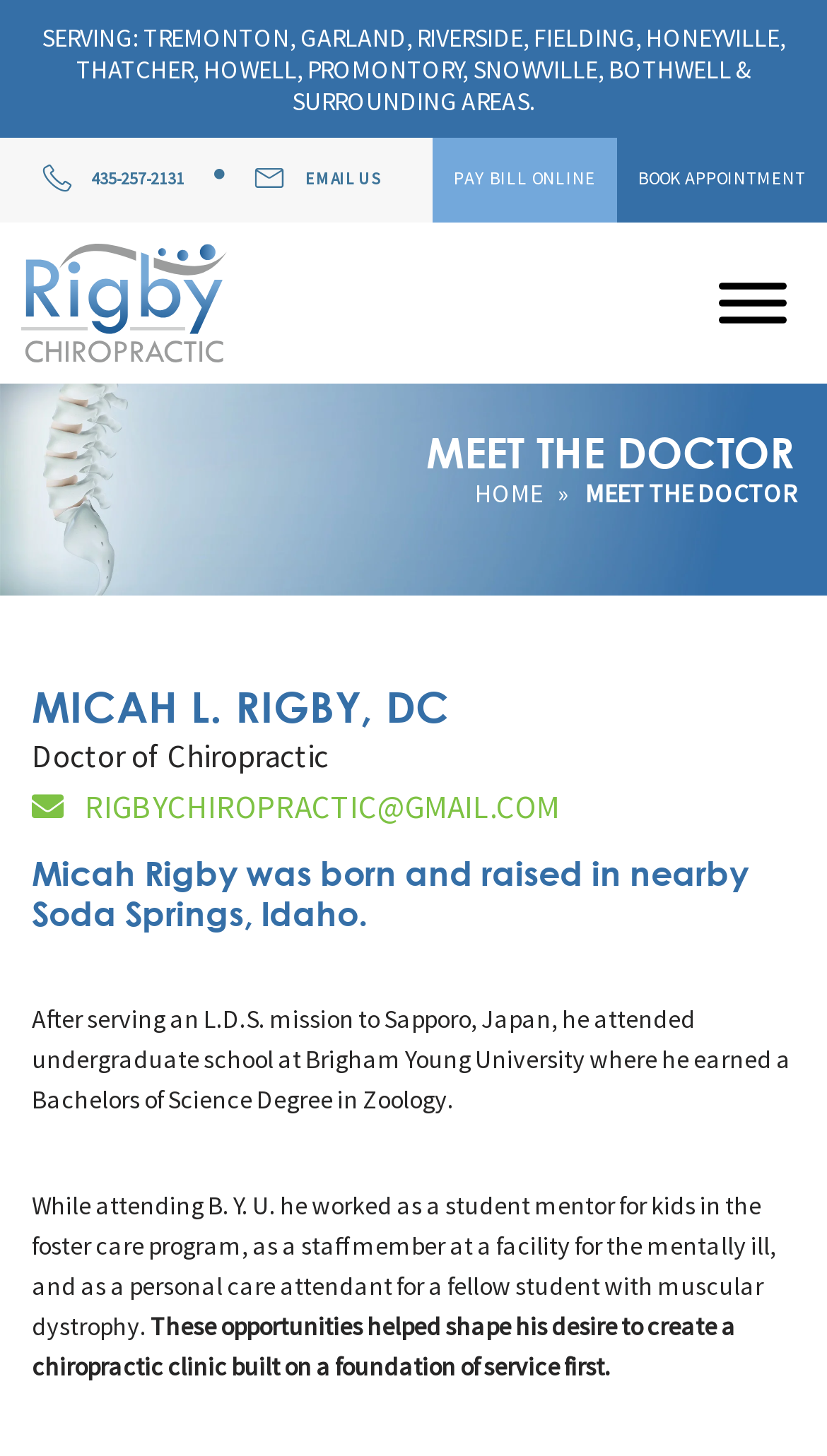Please provide a detailed answer to the question below by examining the image:
How can I book an appointment?

I found the way to book an appointment by looking at the links at the top of the page, which include a 'BOOK APPOINTMENT' link that allows users to schedule an appointment with the doctor.